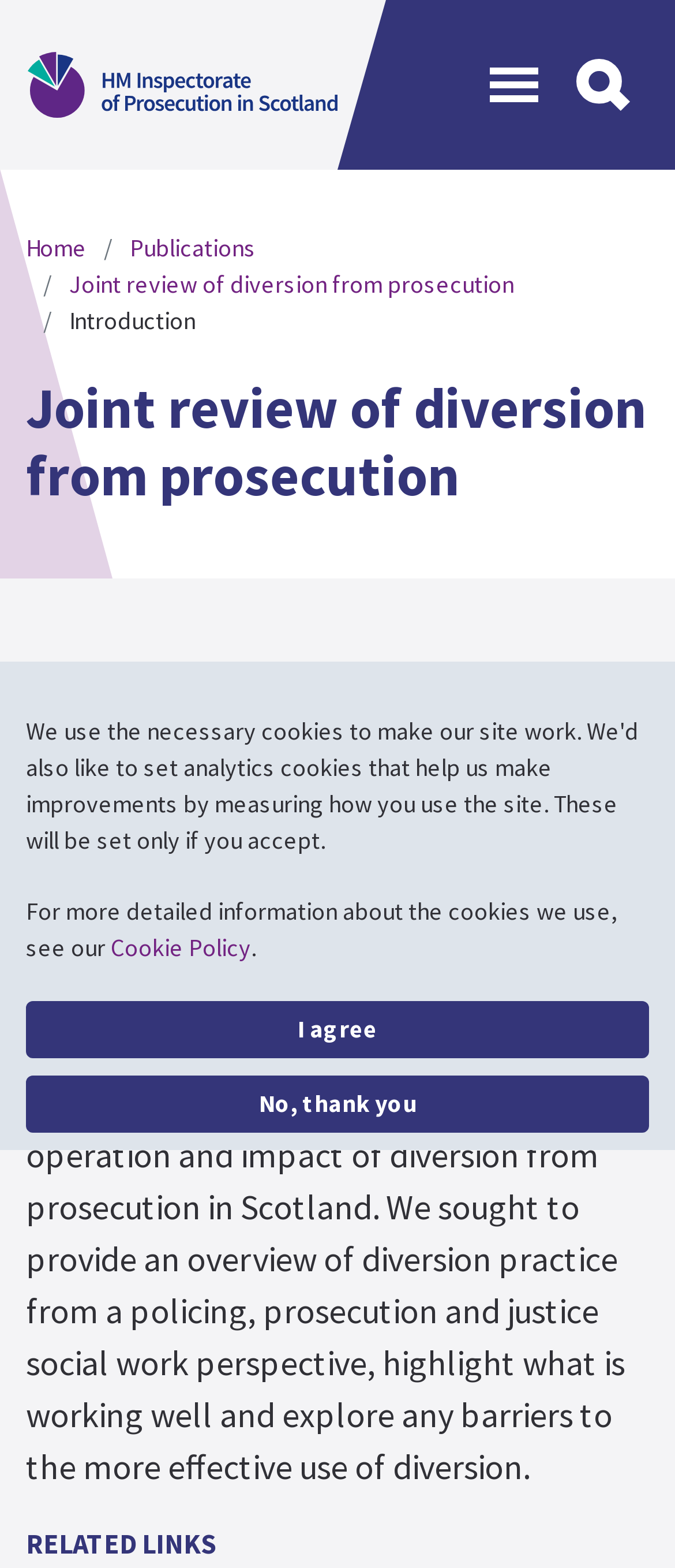Predict the bounding box of the UI element based on this description: "No, thank you".

[0.038, 0.686, 0.962, 0.722]